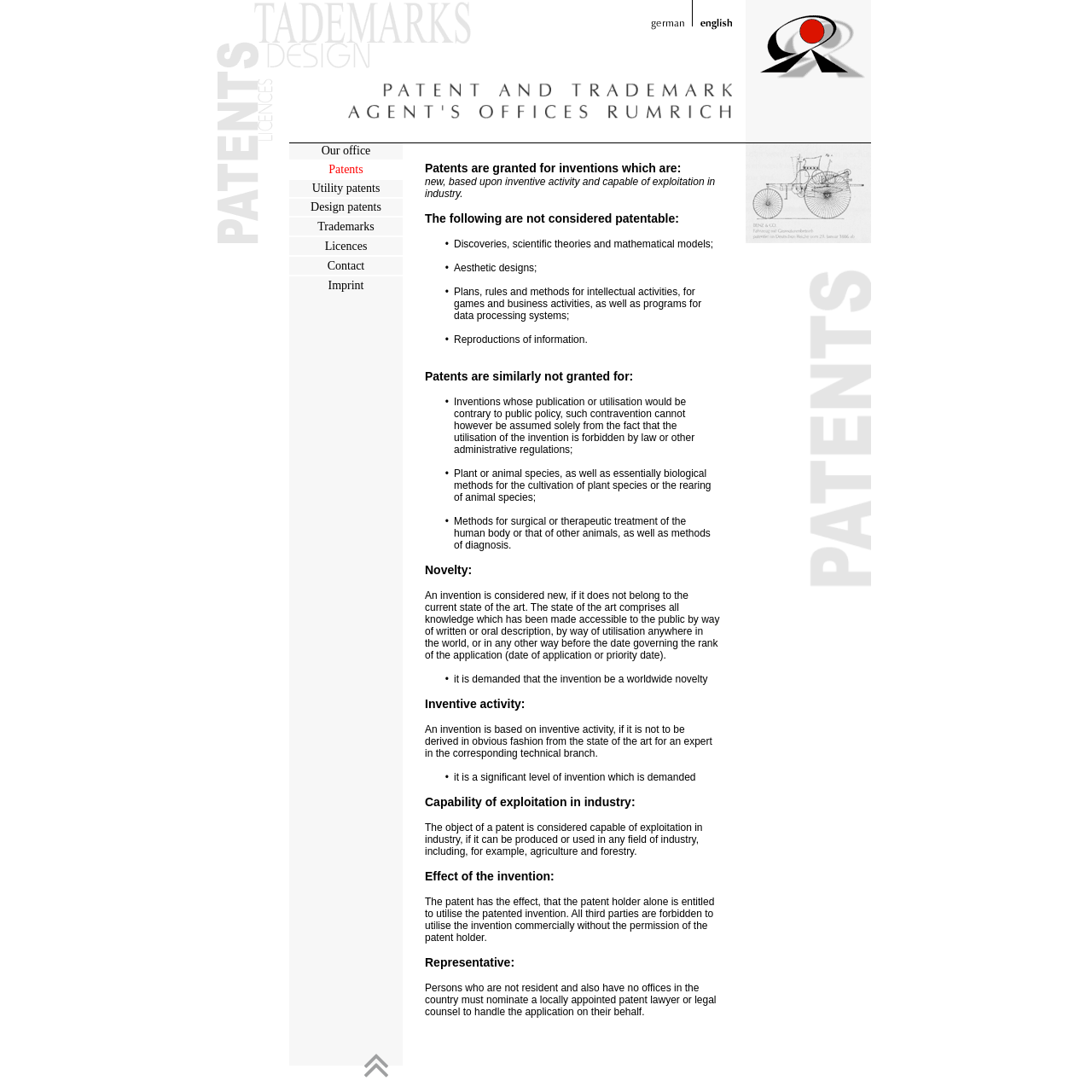Please locate the bounding box coordinates for the element that should be clicked to achieve the following instruction: "Click on the 'Contact' link". Ensure the coordinates are given as four float numbers between 0 and 1, i.e., [left, top, right, bottom].

[0.265, 0.235, 0.369, 0.252]